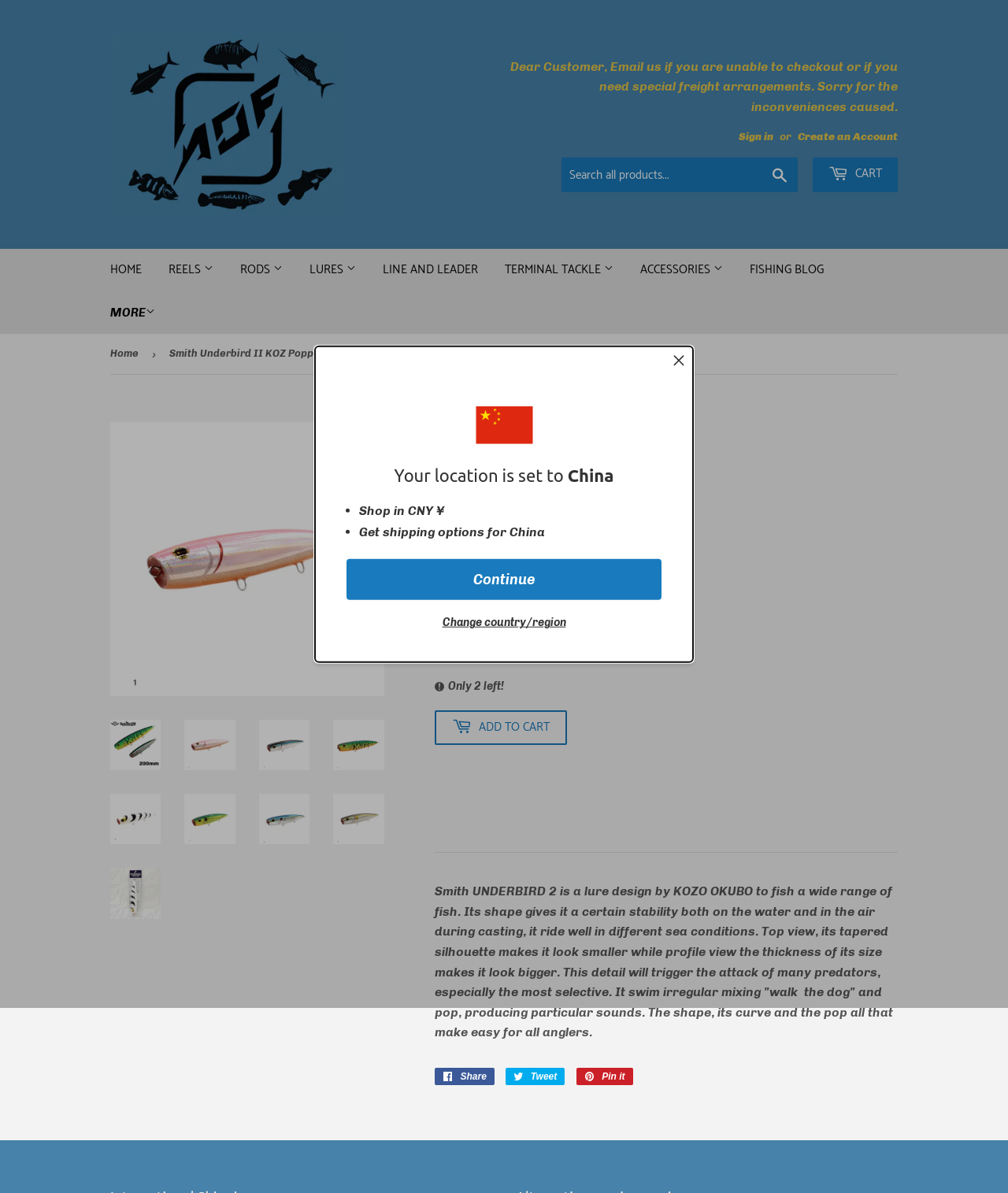Locate the bounding box coordinates of the clickable part needed for the task: "Search all products".

[0.756, 0.133, 0.791, 0.161]